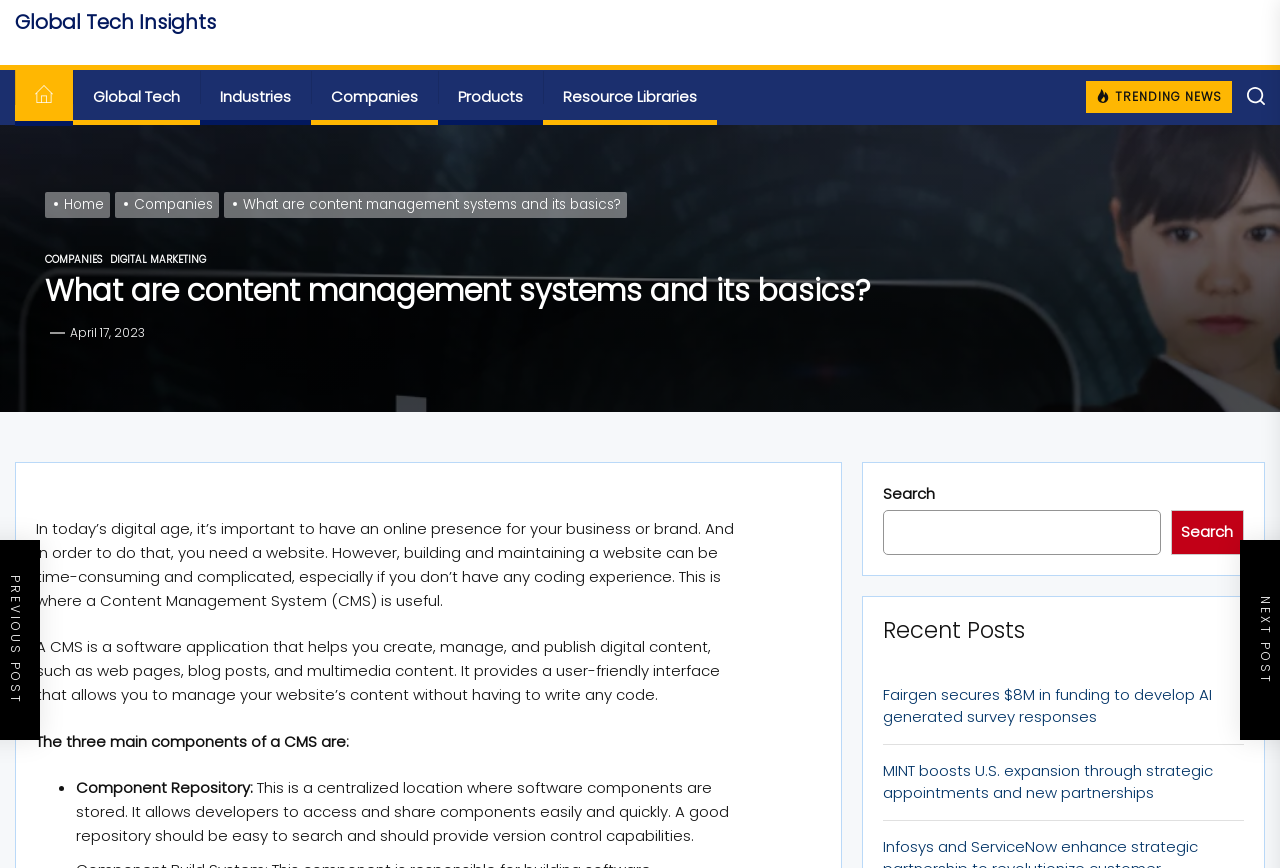Please give a succinct answer using a single word or phrase:
How many links are there in the horizontal navigation?

6